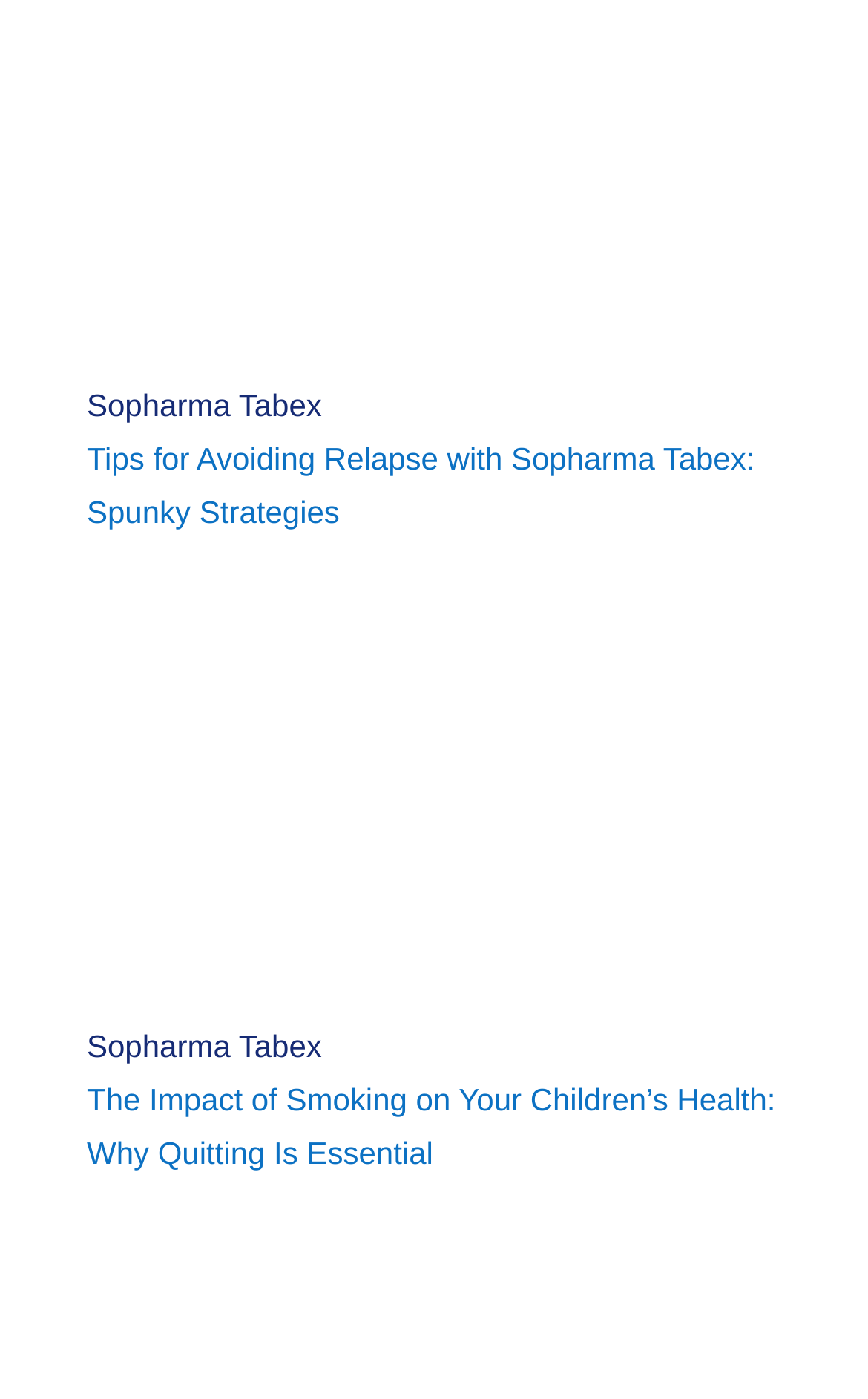Identify the bounding box coordinates for the region of the element that should be clicked to carry out the instruction: "Explore the impact of smoking on children's health". The bounding box coordinates should be four float numbers between 0 and 1, i.e., [left, top, right, bottom].

[0.1, 0.918, 0.762, 0.996]